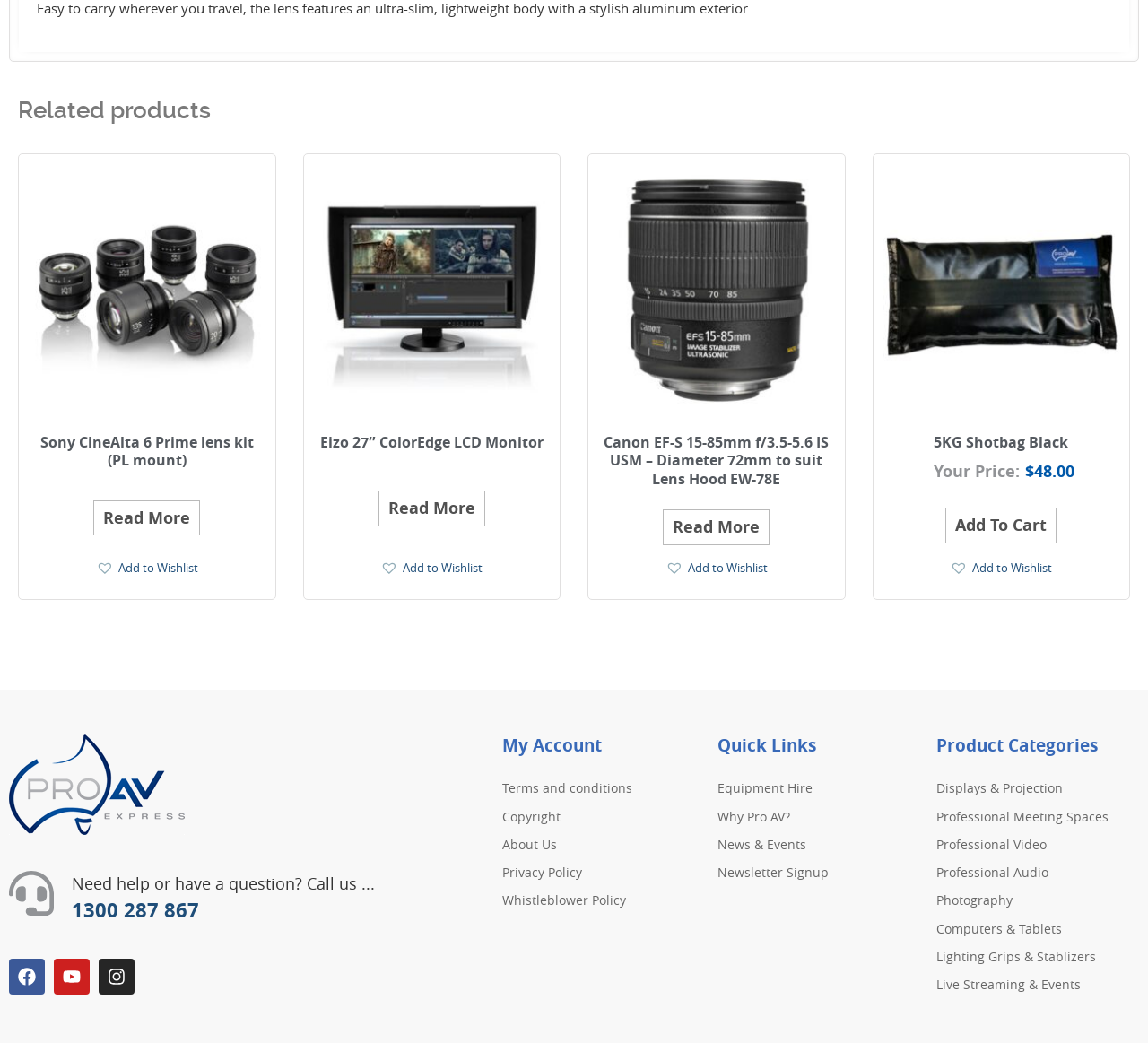Please find the bounding box coordinates of the element's region to be clicked to carry out this instruction: "Add Eizo 27" ColorEdge LCD Monitor to Wishlist".

[0.331, 0.535, 0.421, 0.553]